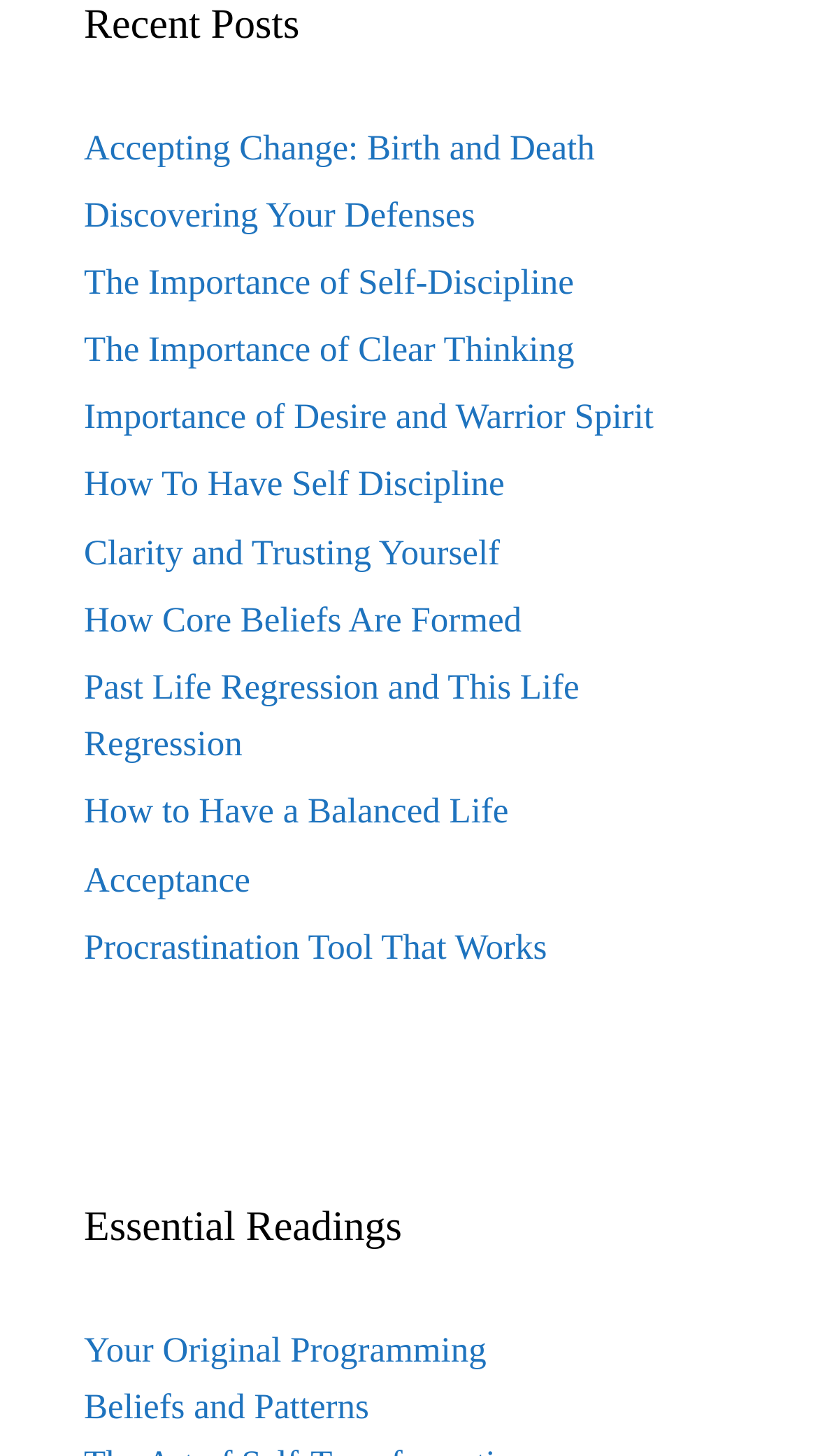What is the first link on the webpage?
Examine the screenshot and reply with a single word or phrase.

Accepting Change: Birth and Death